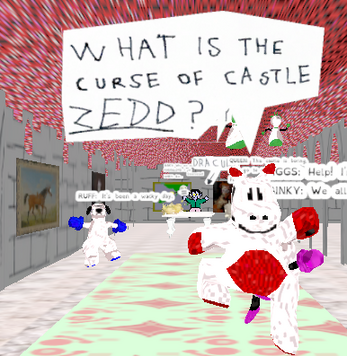Describe all the important aspects and features visible in the image.

The image captures a whimsical scene from the game "BINKY XV: Curse of Castle Zedd." In a colorful, cartoonish environment, characters dressed in playful outfits are visible, with one prominent character—likely Binky—displaying a mix of red and white colors, playfully posed with highlighted features like a pink accessory. Above this character, a large, hand-drawn sign poses the intriguing question: "WHAT IS THE CURSE OF CASTLE ZEDD?" The vibrant interior of Castle Zedd features red decor overhead, enhancing the game's quirky atmosphere. Surrounding figures, named RUFF and EGGS, appear to engage in conversation, adding a sense of action and camaraderie among the characters. This lively screenshot encapsulates the adventure and charm of the BINKY series.